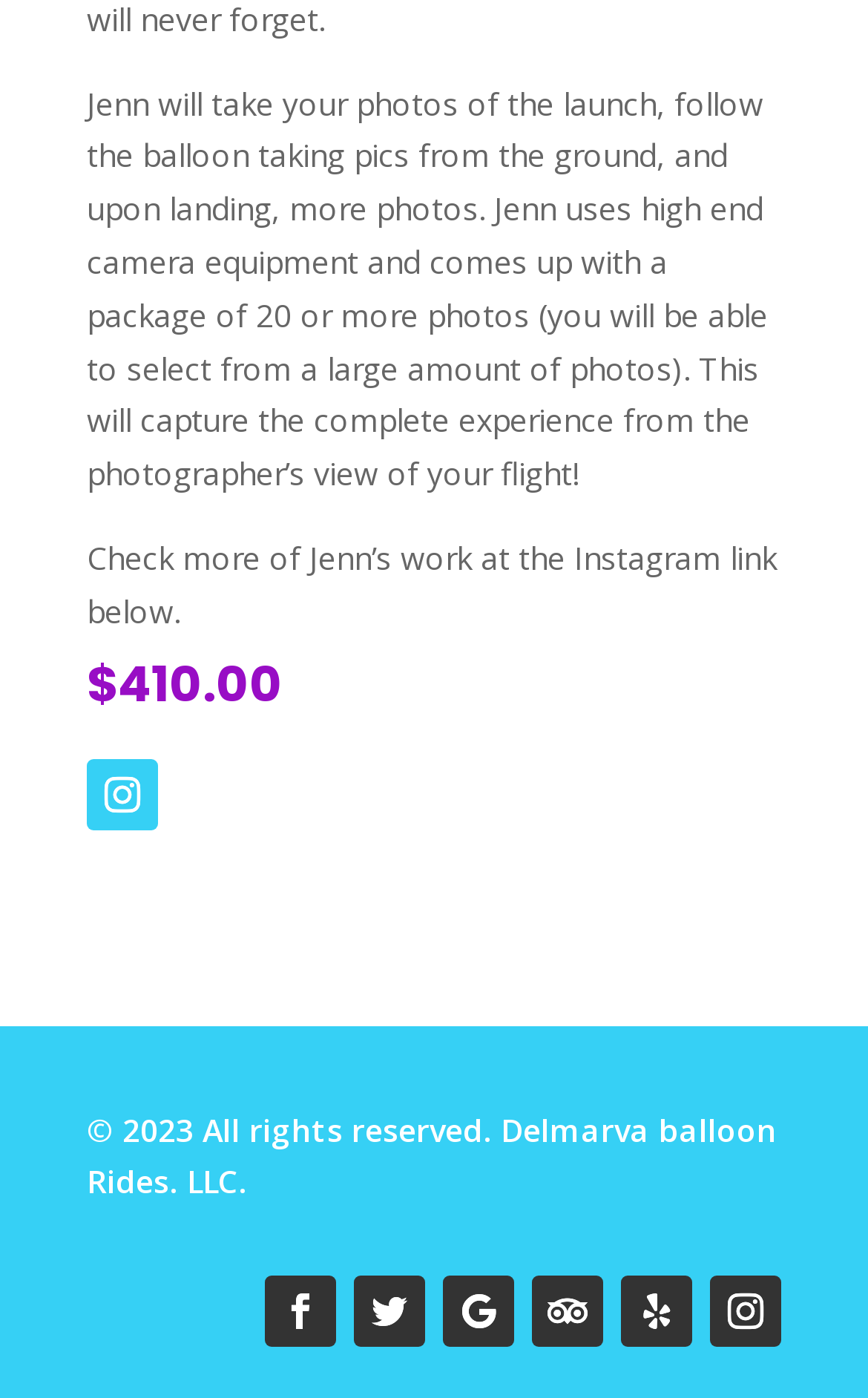Please predict the bounding box coordinates (top-left x, top-left y, bottom-right x, bottom-right y) for the UI element in the screenshot that fits the description: Follow

[0.818, 0.913, 0.9, 0.964]